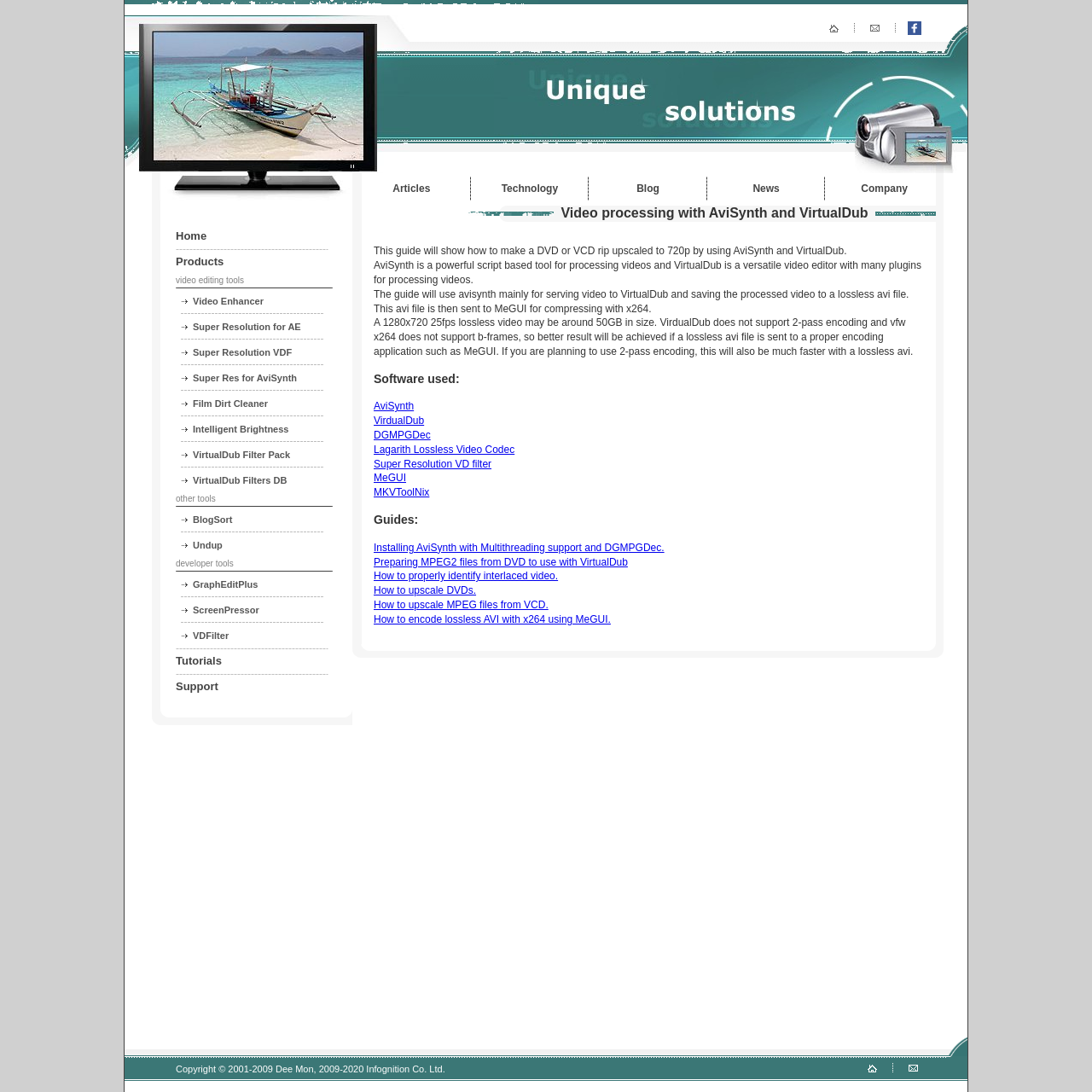Locate the bounding box coordinates of the clickable area to execute the instruction: "Check the Technology Blog". Provide the coordinates as four float numbers between 0 and 1, represented as [left, top, right, bottom].

[0.459, 0.167, 0.511, 0.178]